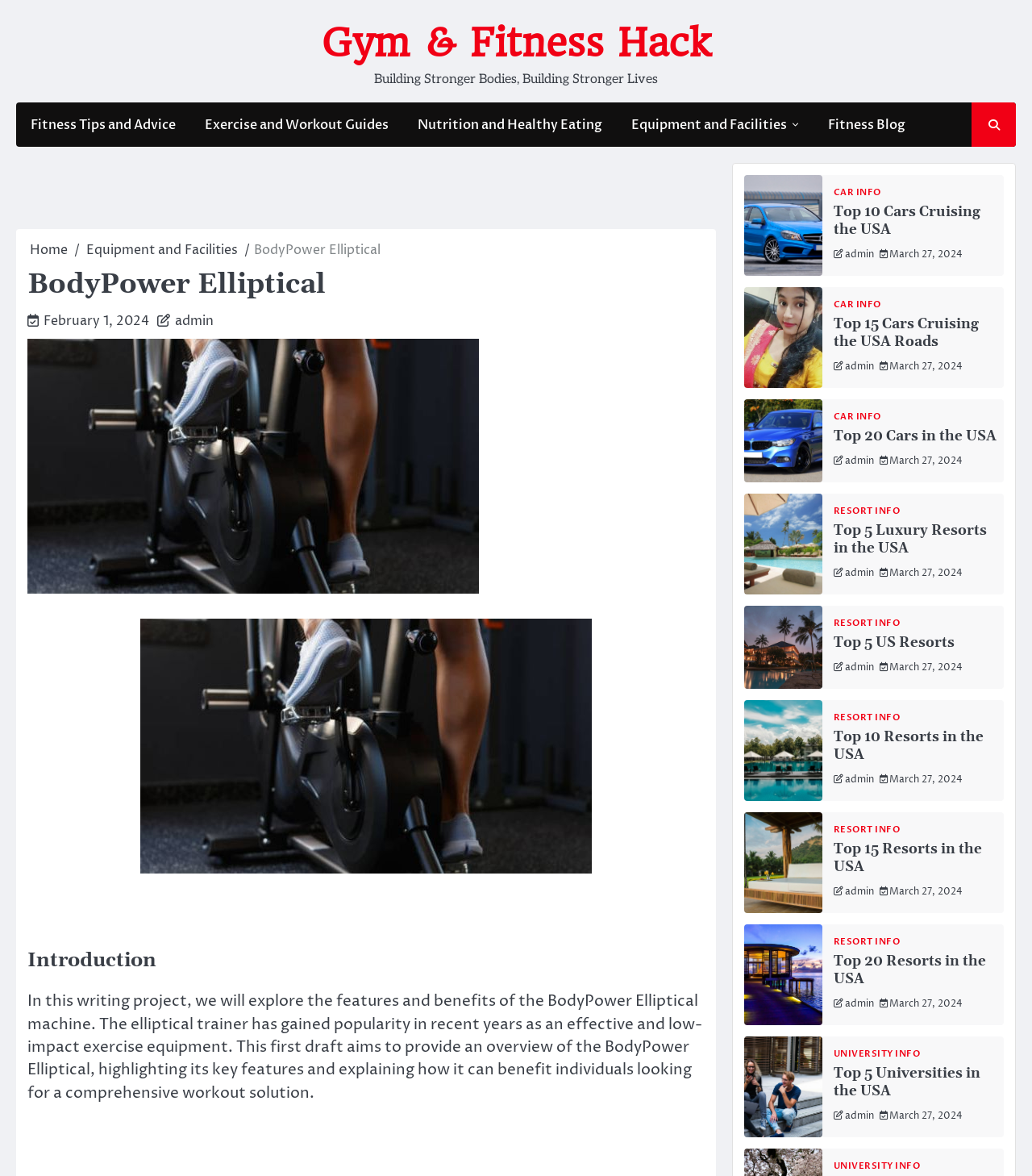Based on the element description: "February 1, 2024February 1, 2024", identify the bounding box coordinates for this UI element. The coordinates must be four float numbers between 0 and 1, listed as [left, top, right, bottom].

[0.042, 0.266, 0.145, 0.281]